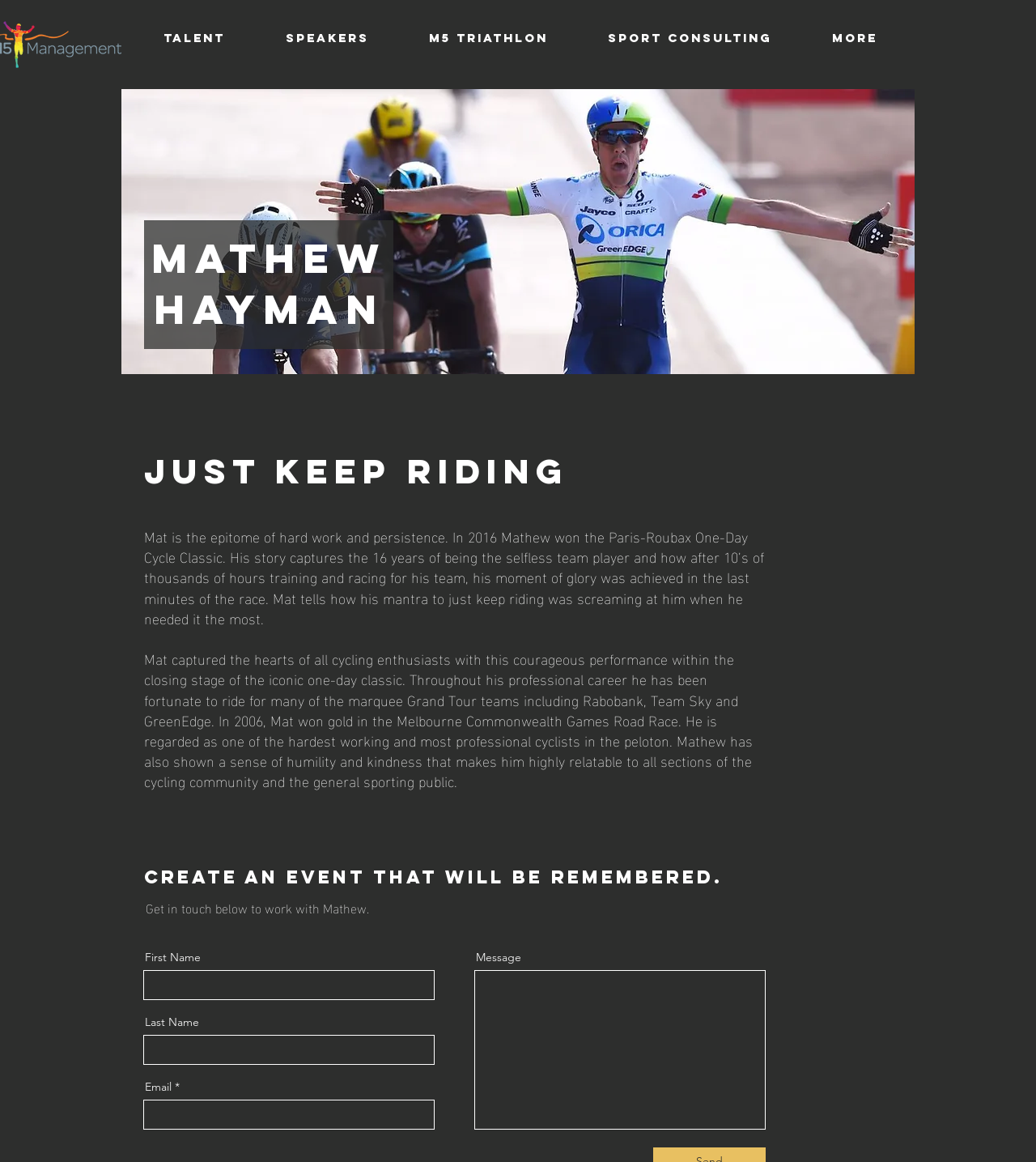Carefully observe the image and respond to the question with a detailed answer:
What is the purpose of the contact form?

The contact form is provided so that users can get in touch with Mathew Hayman to work with him, as indicated by the text 'Get in touch below to work with Mathew'.